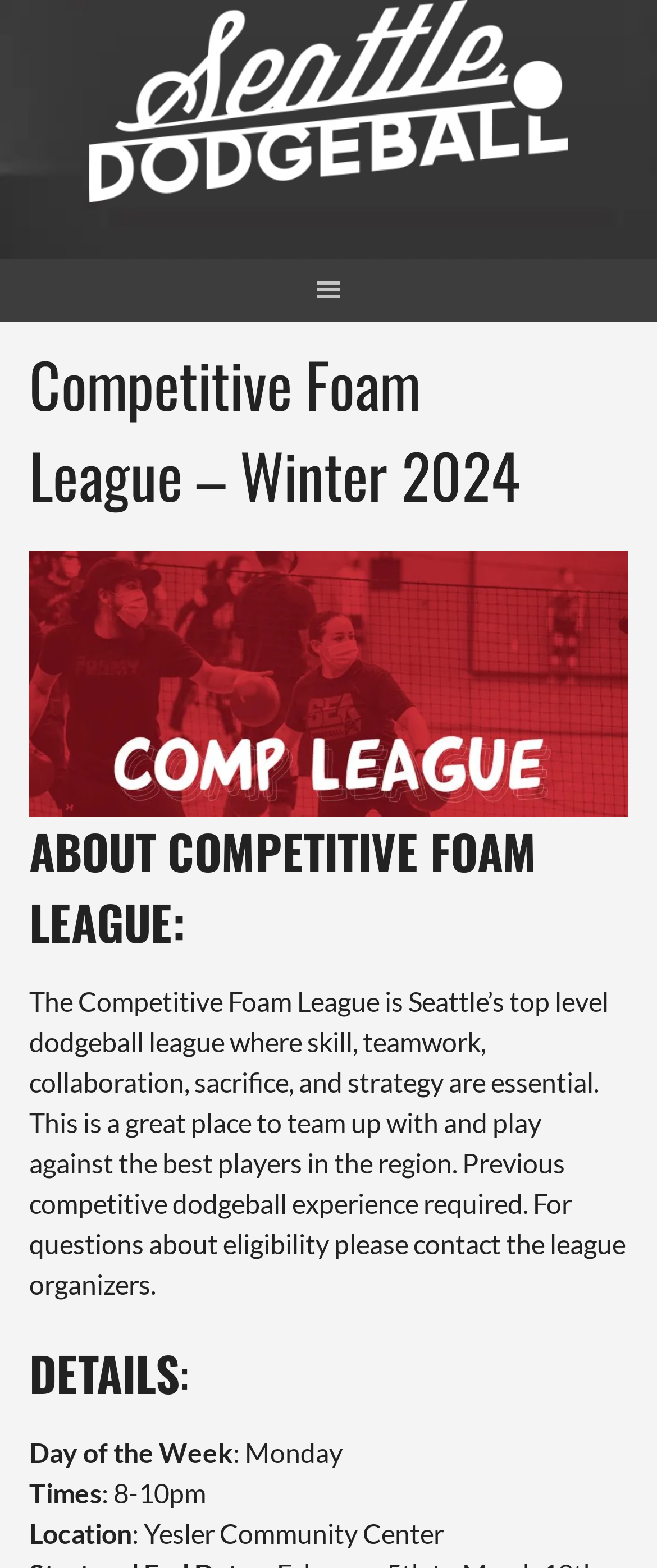What is the principal heading displayed on the webpage?

Competitive Foam League – Winter 2024